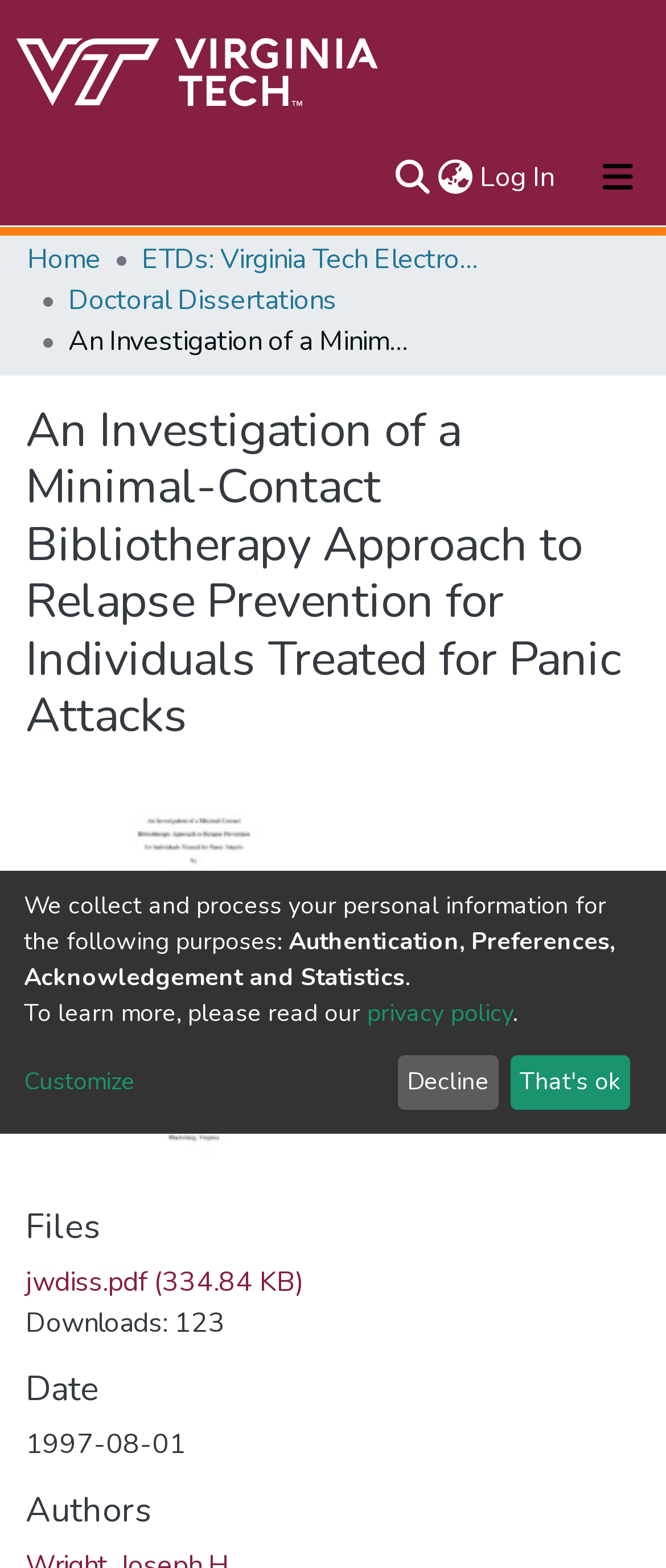Locate the bounding box coordinates of the clickable region to complete the following instruction: "Search for a keyword."

[0.574, 0.091, 0.651, 0.133]